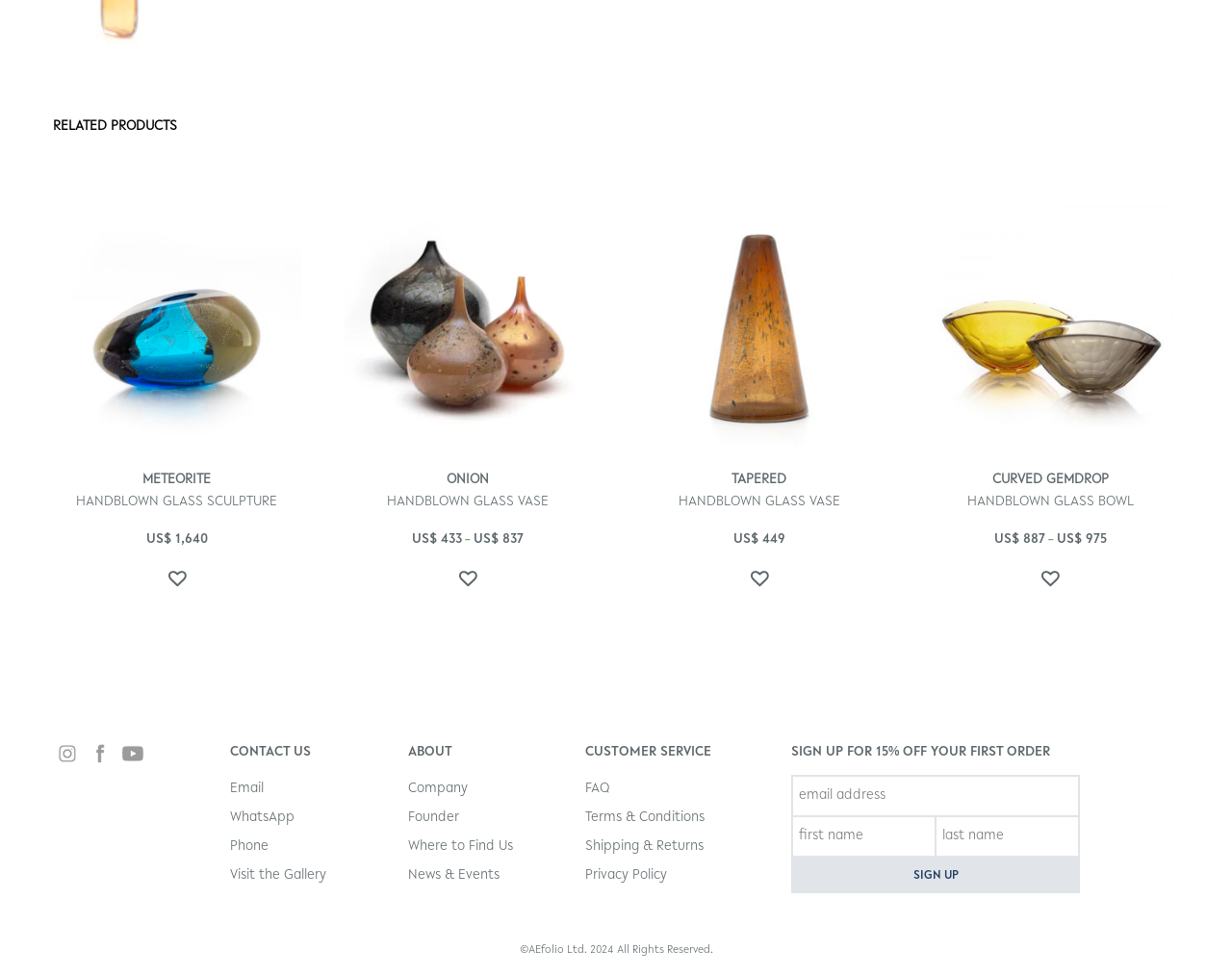What is the copyright information at the bottom of the page?
Please interpret the details in the image and answer the question thoroughly.

I found the copyright information at the bottom of the page by looking at the StaticText element with the text '©AEfolio Ltd. 2024 All Rights Reserved.' which is a child element of the contentinfo element.